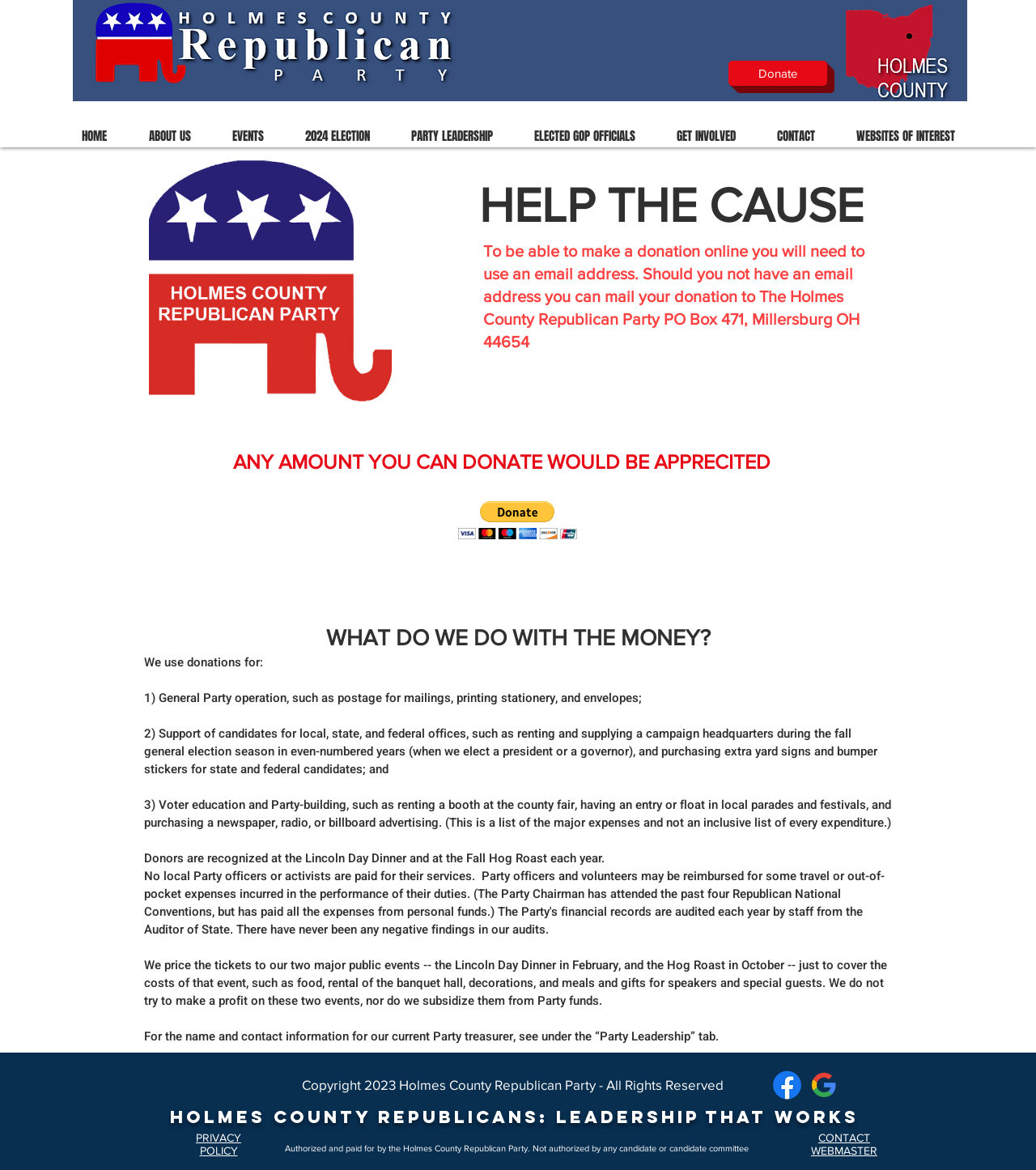Bounding box coordinates should be in the format (top-left x, top-left y, bottom-right x, bottom-right y) and all values should be floating point numbers between 0 and 1. Determine the bounding box coordinate for the UI element described as: CONTACT

[0.79, 0.967, 0.84, 0.978]